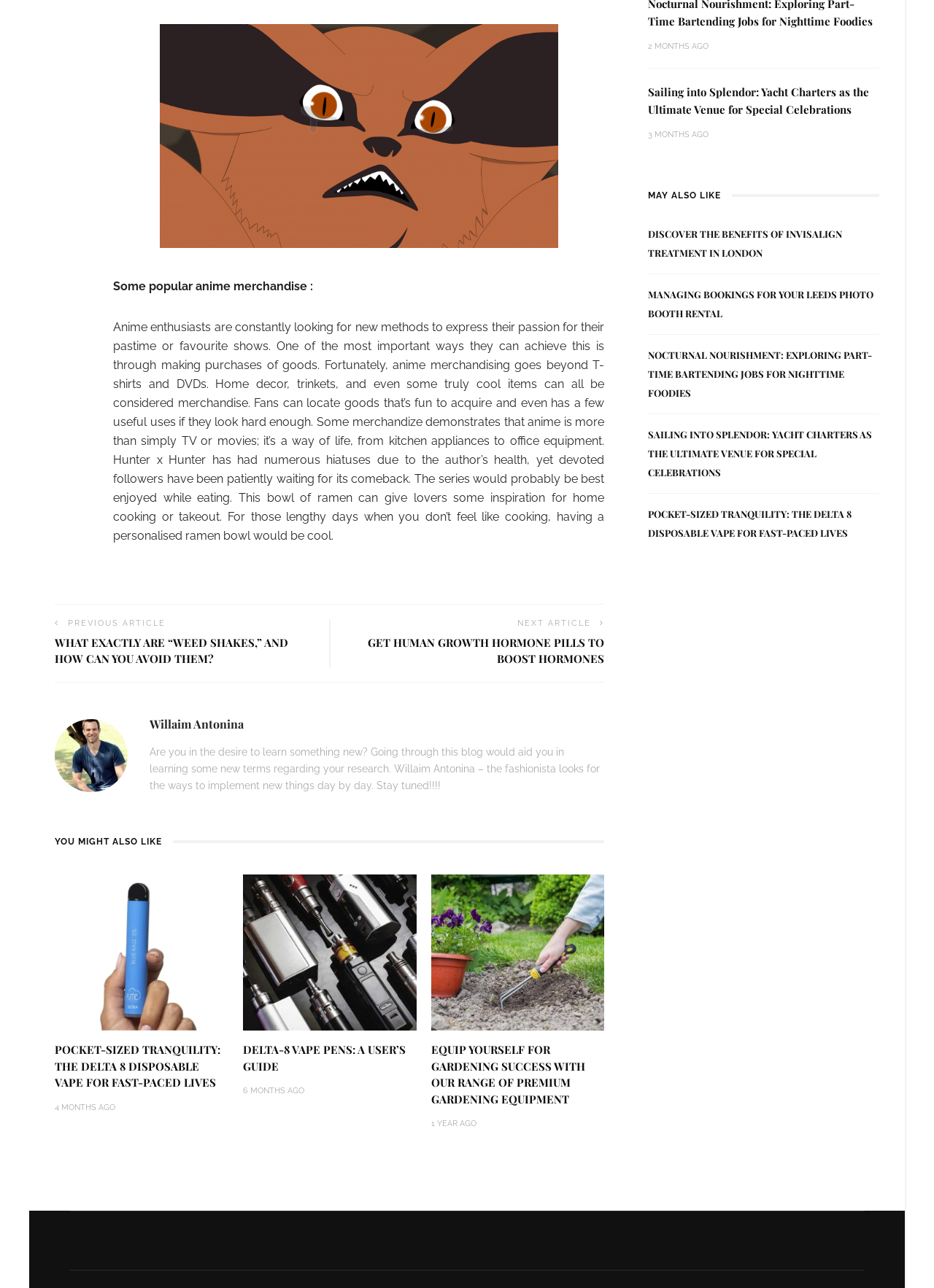What is the author of the blog?
Based on the image, give a concise answer in the form of a single word or short phrase.

Willaim Antonina